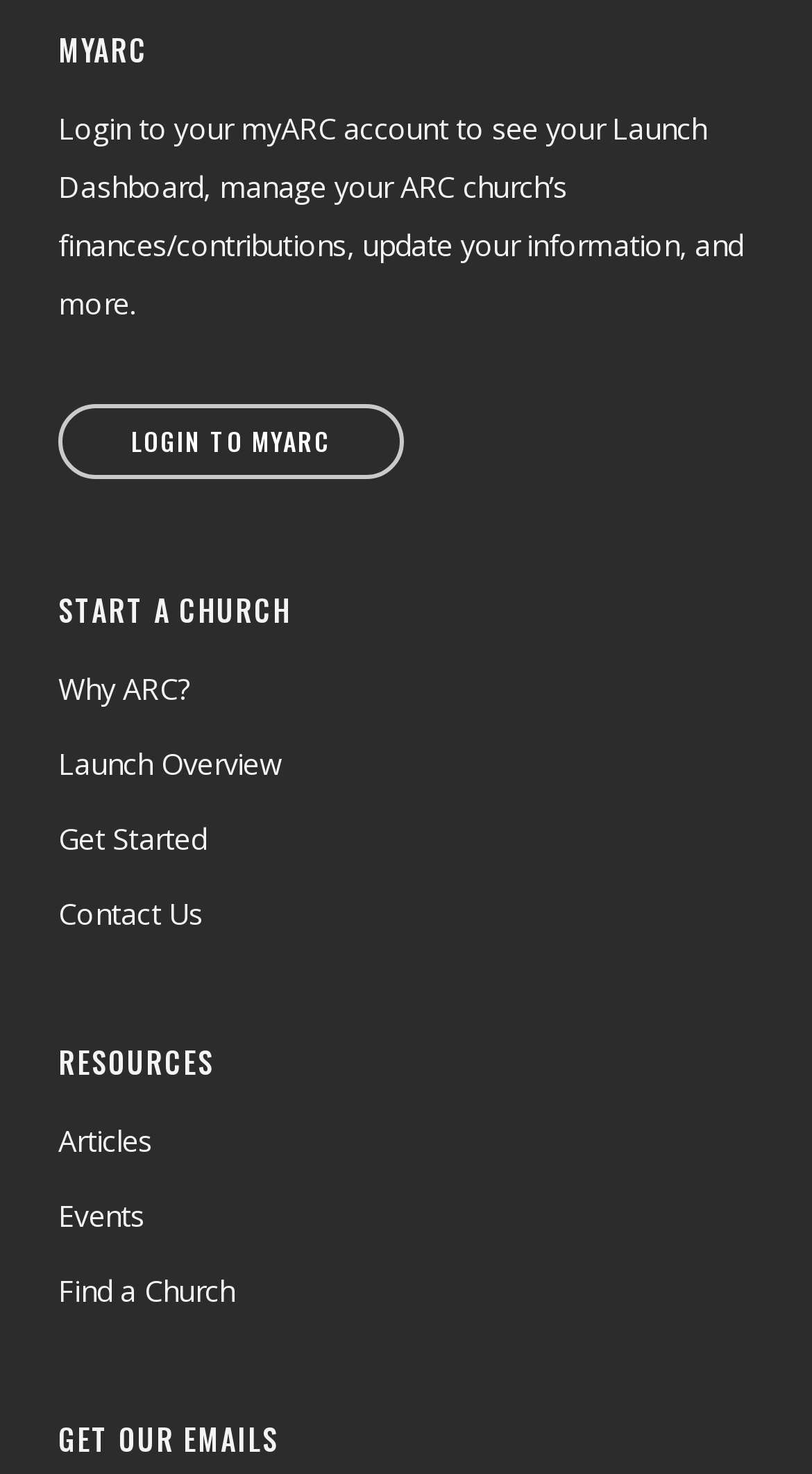Locate the bounding box coordinates of the clickable region necessary to complete the following instruction: "Login to your myARC account". Provide the coordinates in the format of four float numbers between 0 and 1, i.e., [left, top, right, bottom].

[0.072, 0.274, 0.497, 0.325]